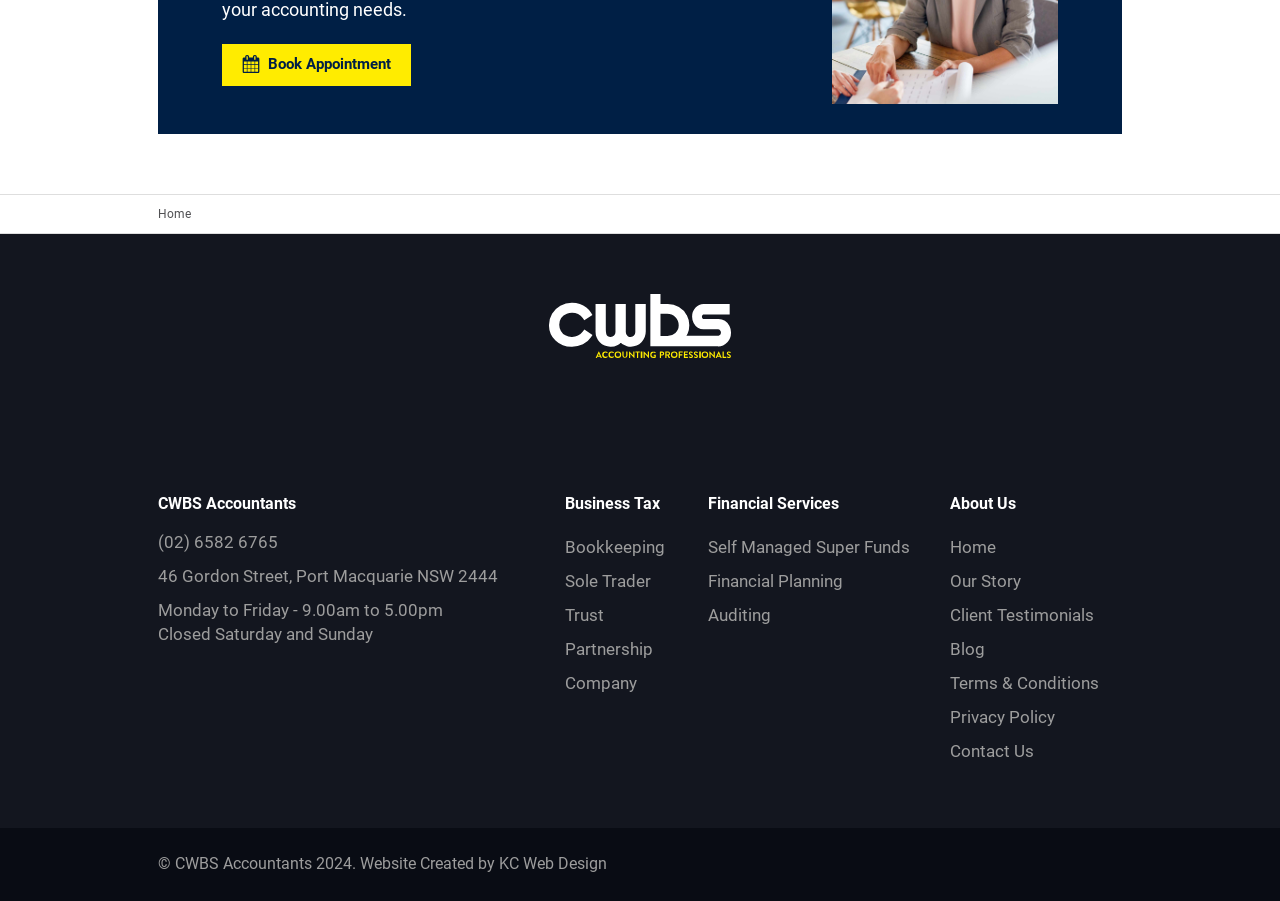Using the element description: "Blog", determine the bounding box coordinates. The coordinates should be in the format [left, top, right, bottom], with values between 0 and 1.

[0.742, 0.701, 0.858, 0.739]